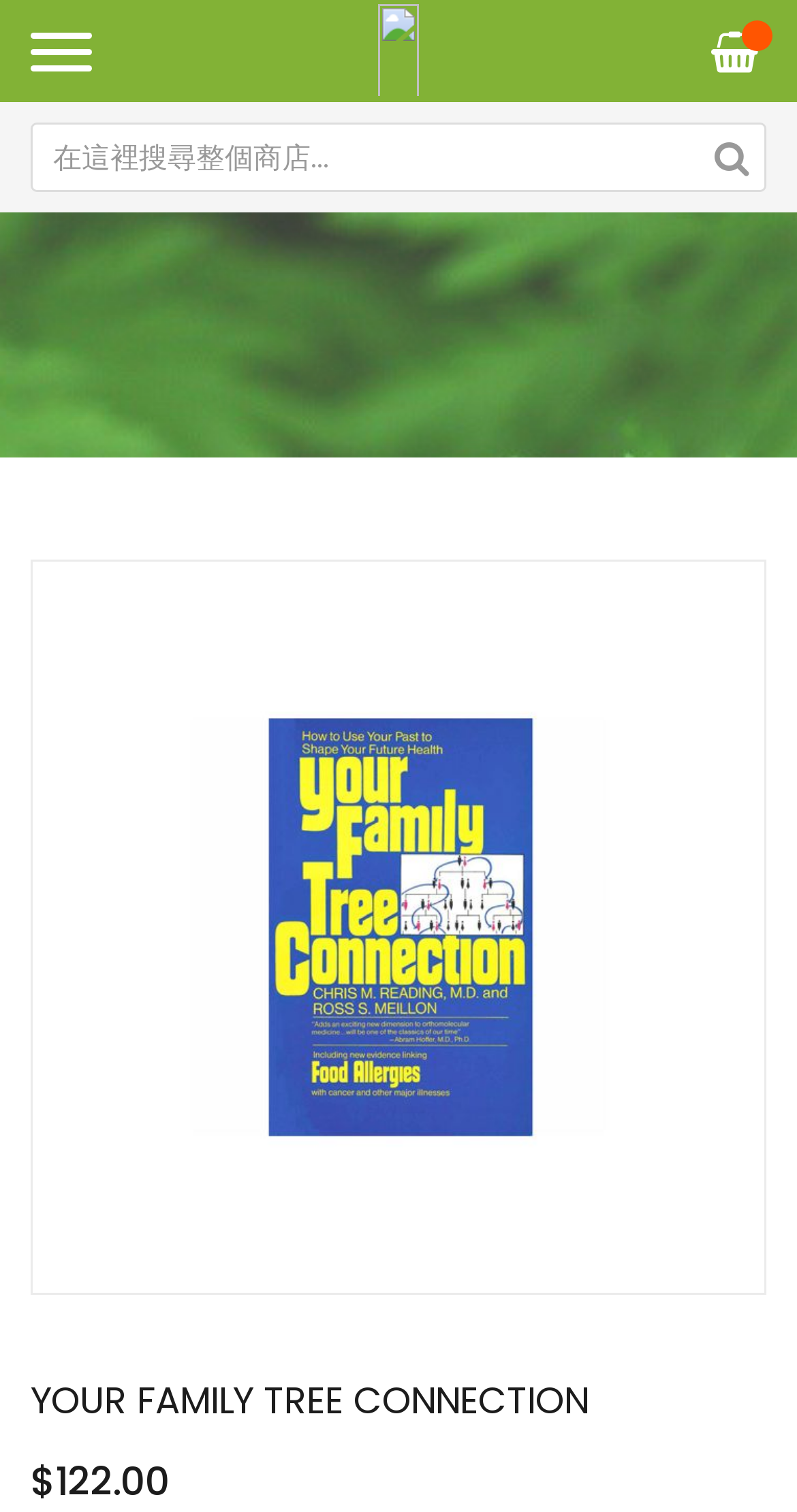What is the price of the product?
Please use the image to provide a one-word or short phrase answer.

$122.00